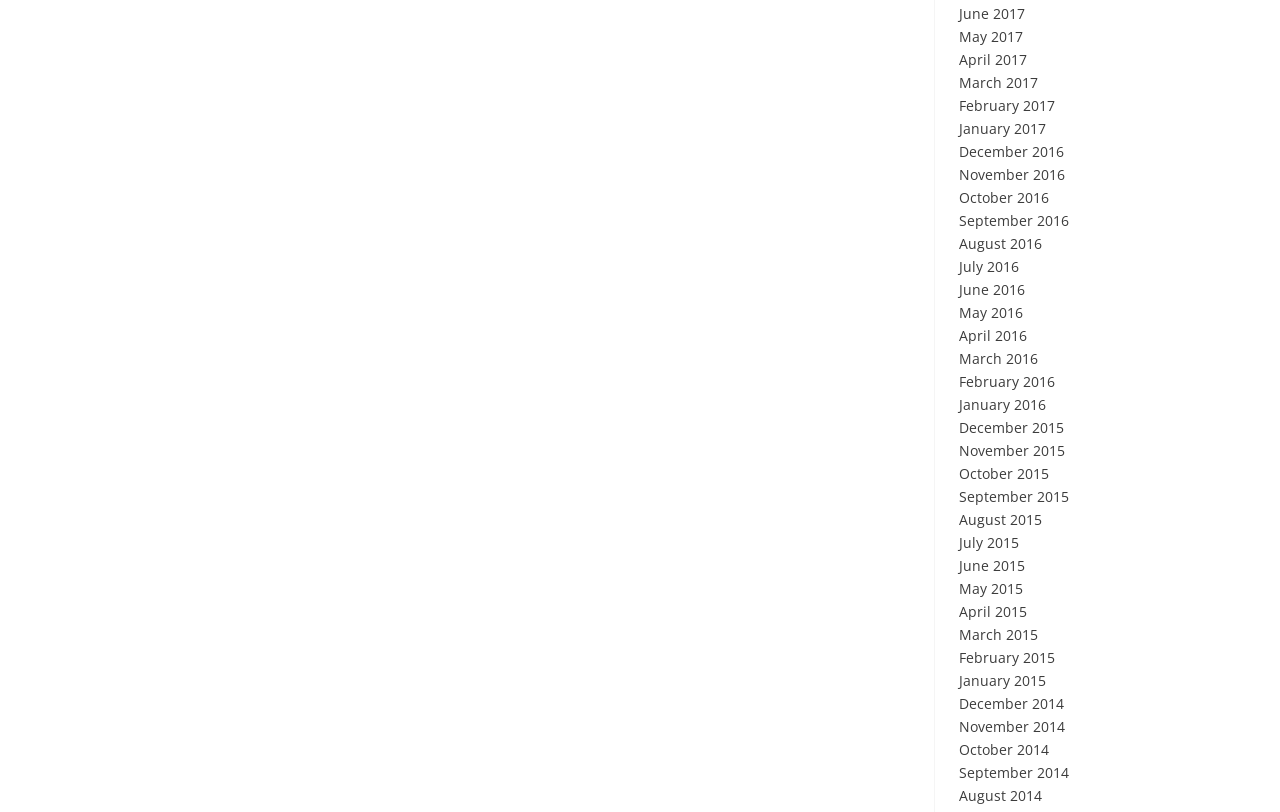Please identify the bounding box coordinates of the area that needs to be clicked to fulfill the following instruction: "view December 2016."

[0.749, 0.174, 0.831, 0.198]